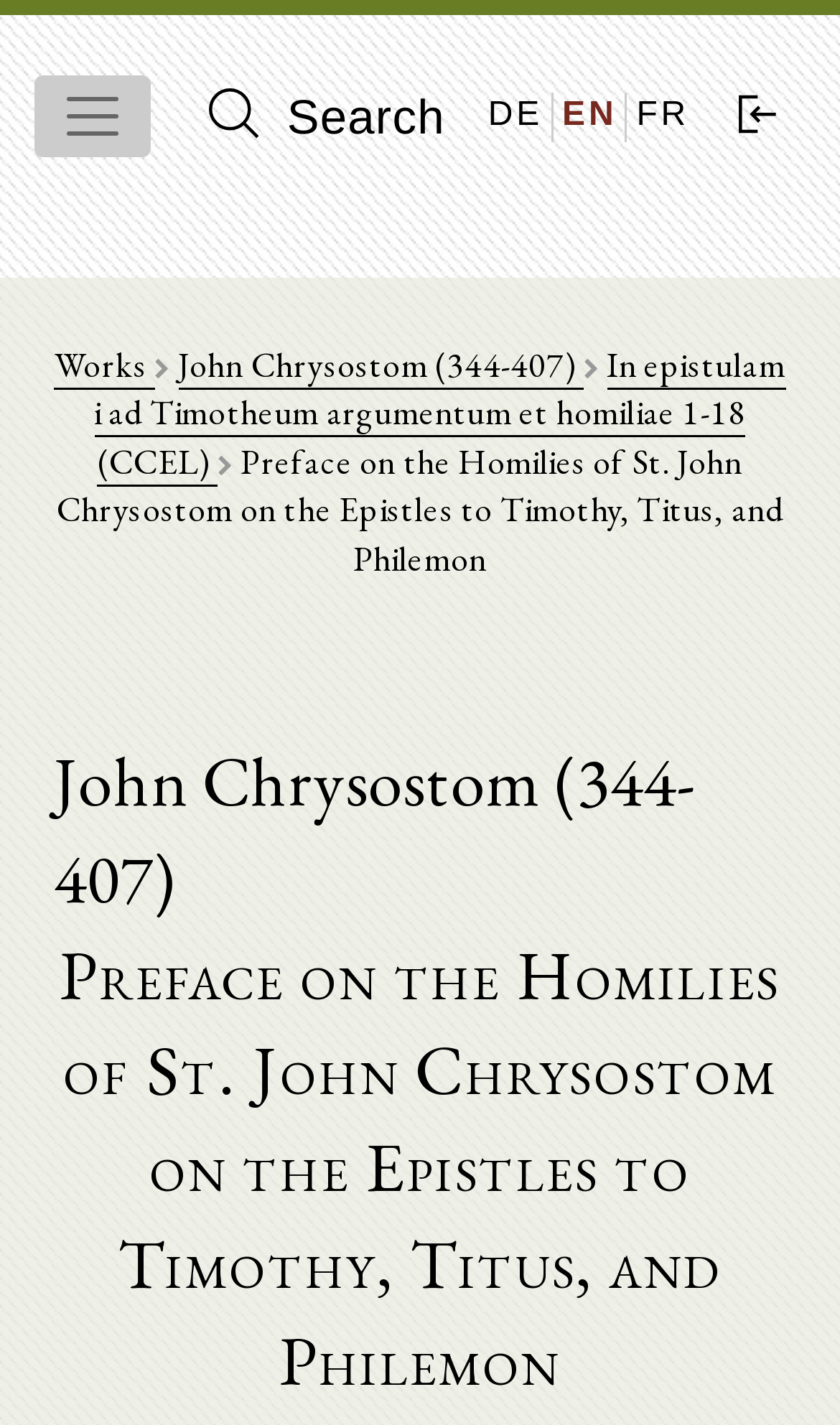Identify the bounding box coordinates of the part that should be clicked to carry out this instruction: "Toggle navigation".

[0.041, 0.053, 0.179, 0.11]